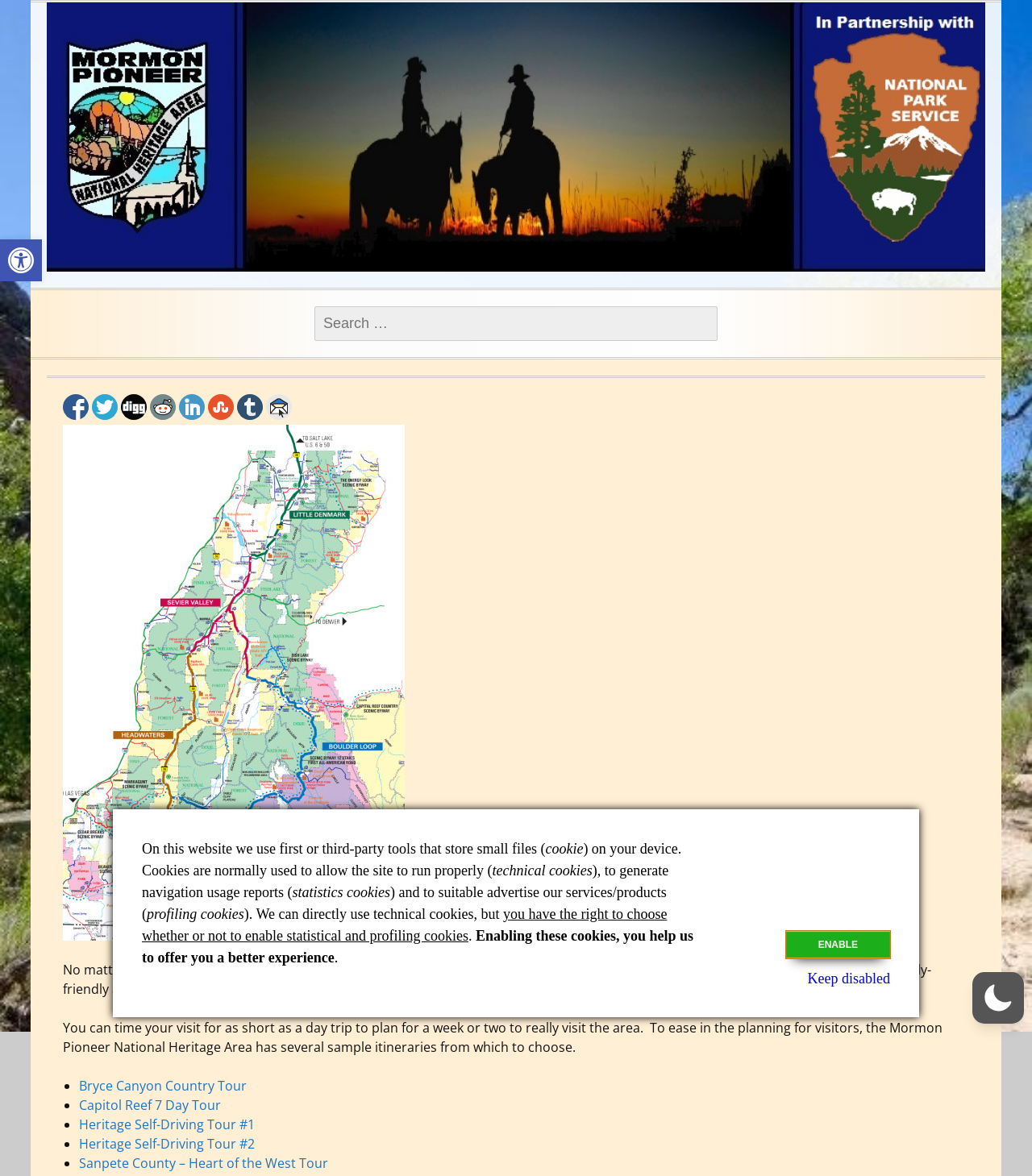Offer a meticulous caption that includes all visible features of the webpage.

The webpage is about the Mormon Pioneer National Heritage Area, a tourist destination that offers various activities and attractions. At the top of the page, there is a toolbar with an accessibility tools link and an image of a person. Below the toolbar, there is a large heading that reads "The Mormon Pioneer National Heritage Area" with a link to the same title.

On the left side of the page, there is a search bar with a label "Search for:" and a search box. Below the search bar, there are social media sharing links, including Facebook, Twitter, Digg, Reddit, LinkedIn, StumbleUpon, and Tumblr, as well as an "Email this article" link.

On the right side of the page, there is a large map image with a title "MPNHA_Map_Regions". Below the map, there is a paragraph of text that describes the heritage area, mentioning family-friendly activities, rodeos, historic sites, geographic wonders, and Native American ruins.

Further down the page, there is another paragraph of text that explains how to plan a visit to the area, with options for day trips or longer stays. Below this text, there is a list of sample itineraries, including links to "Bryce Canyon Country Tour", "Capitol Reef 7 Day Tour", "Heritage Self-Driving Tour #1", "Heritage Self-Driving Tour #2", and "Sanpete County – Heart of the West Tour".

At the bottom of the page, there is a section about cookies, explaining how the website uses first-party and third-party tools to store small files on the user's device. This section includes several paragraphs of text and a button to "ENABLE" cookies, as well as a link to "Keep disabled".